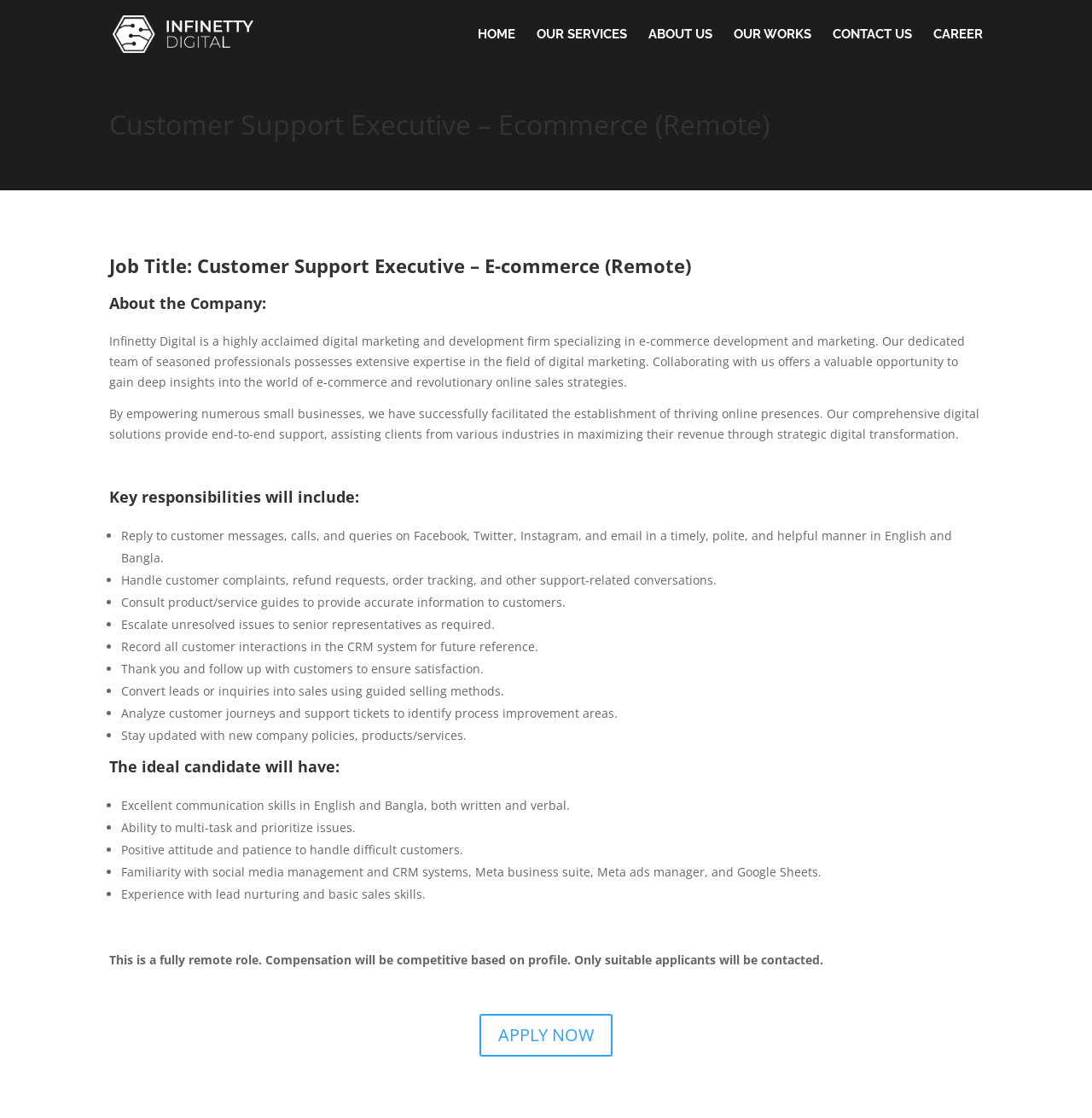Find the bounding box coordinates corresponding to the UI element with the description: "Our Works". The coordinates should be formatted as [left, top, right, bottom], with values as floats between 0 and 1.

[0.672, 0.025, 0.743, 0.061]